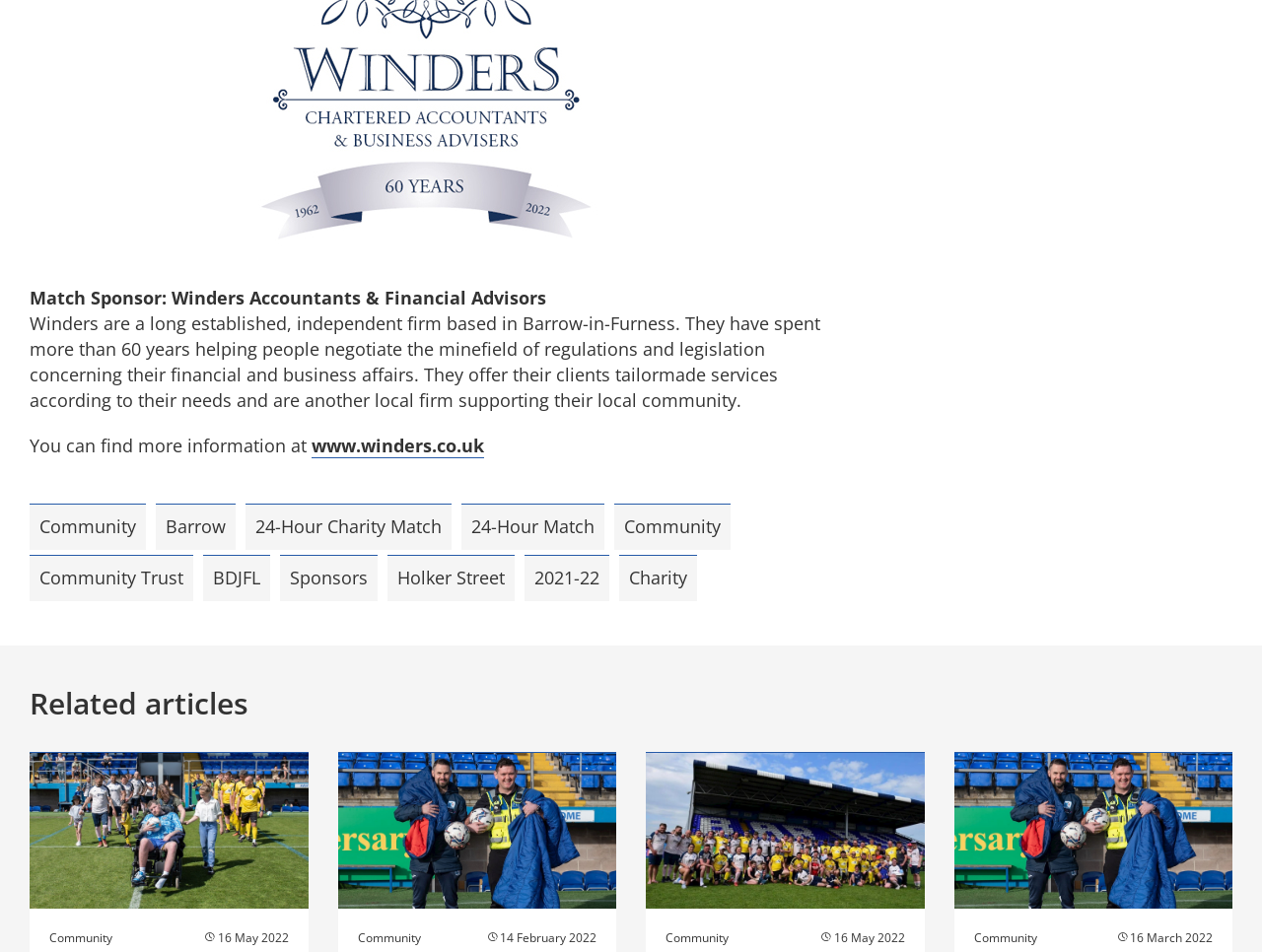Locate the bounding box coordinates of the UI element described by: "24-Hour Match". Provide the coordinates as four float numbers between 0 and 1, formatted as [left, top, right, bottom].

[0.366, 0.529, 0.479, 0.578]